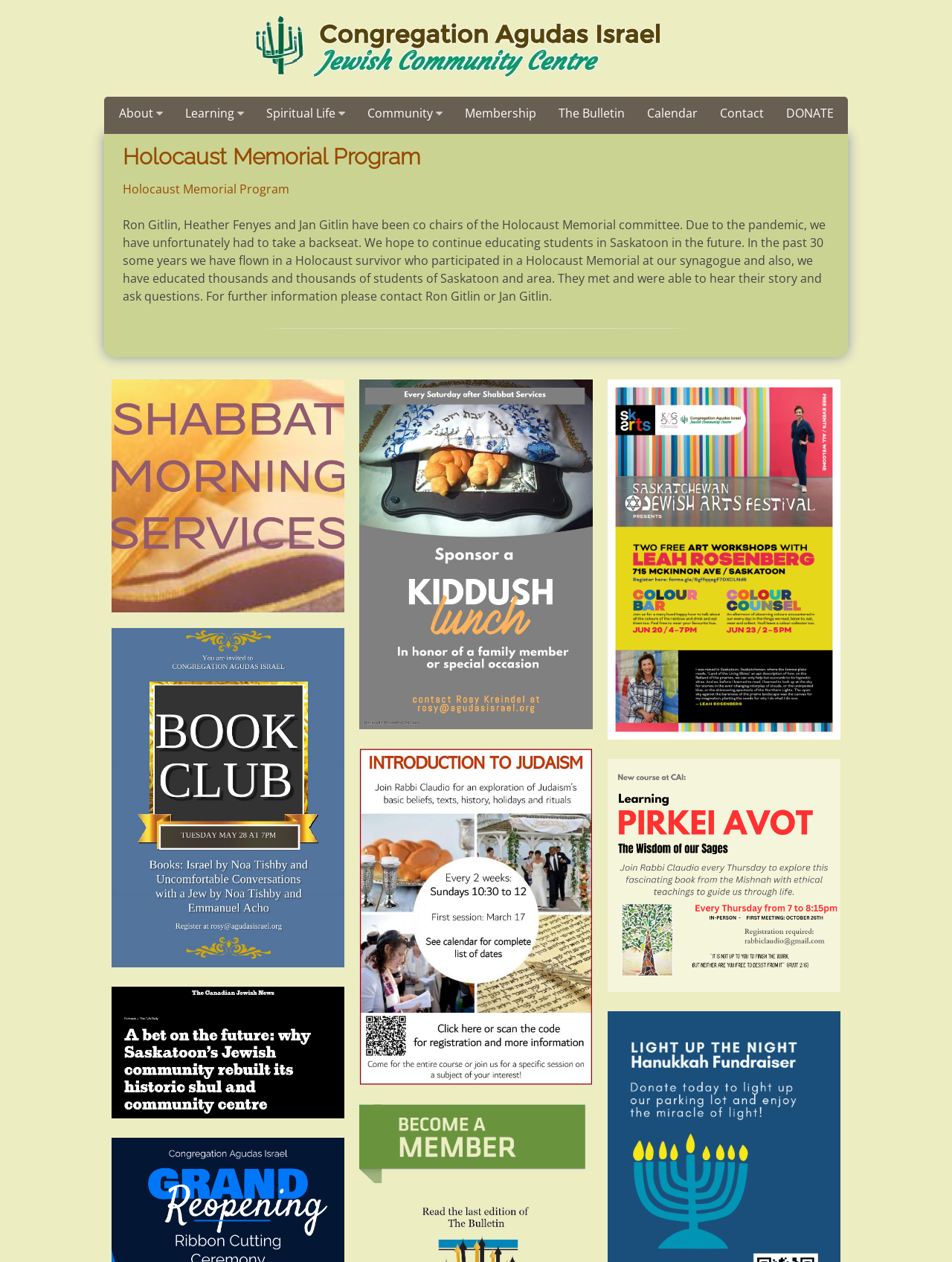Respond to the question below with a concise word or phrase:
What is the format of the Holocaust Memorial program?

Holocaust survivor speaking